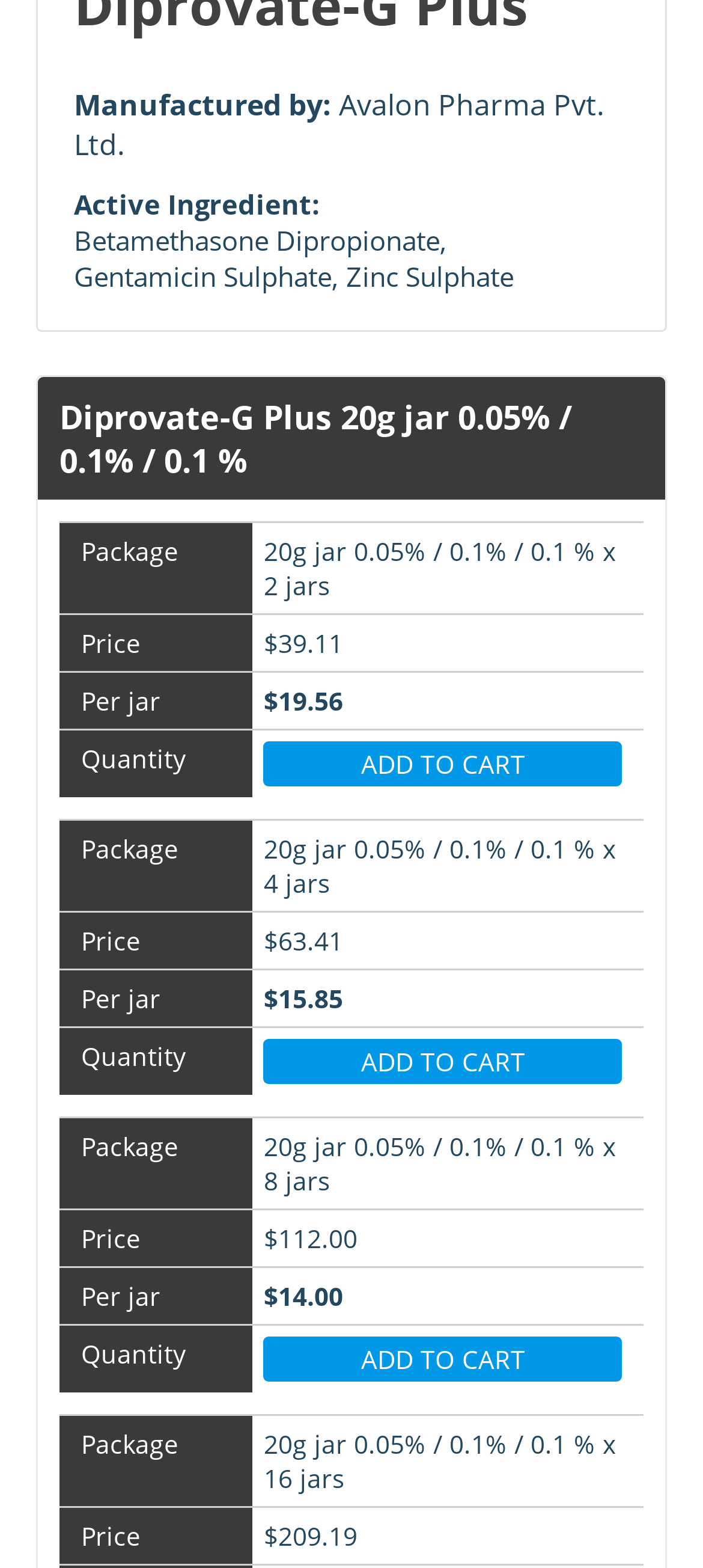What is the manufacturer of Diprovate-G Plus?
Give a detailed and exhaustive answer to the question.

The manufacturer of Diprovate-G Plus can be found in the static text 'Manufactured by:' which is followed by 'Avalon Pharma Pvt. Ltd.'.